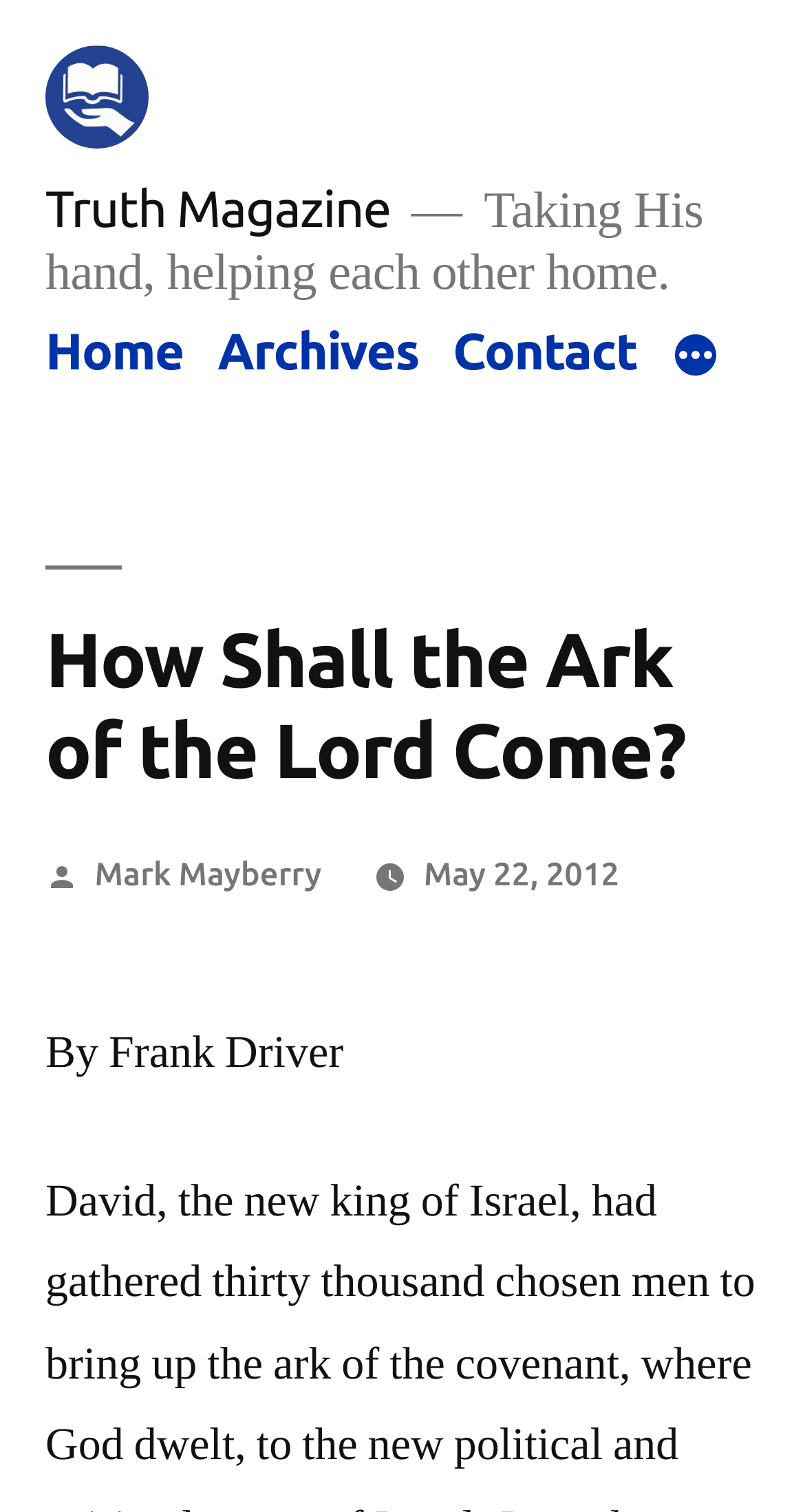Provide the bounding box coordinates of the HTML element described by the text: "Archives".

[0.27, 0.213, 0.52, 0.251]